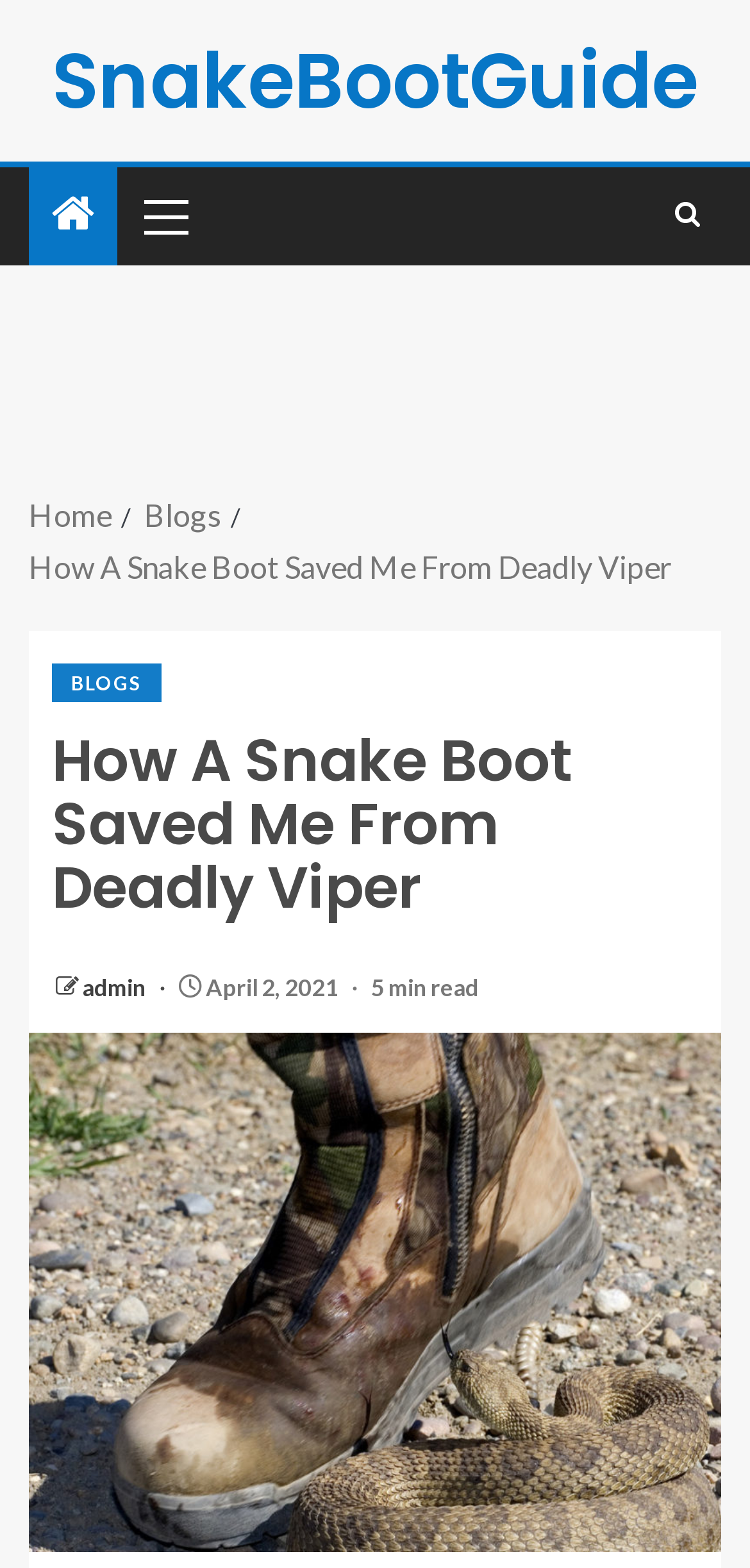Determine the bounding box coordinates for the region that must be clicked to execute the following instruction: "go to the Home page".

[0.038, 0.316, 0.149, 0.34]